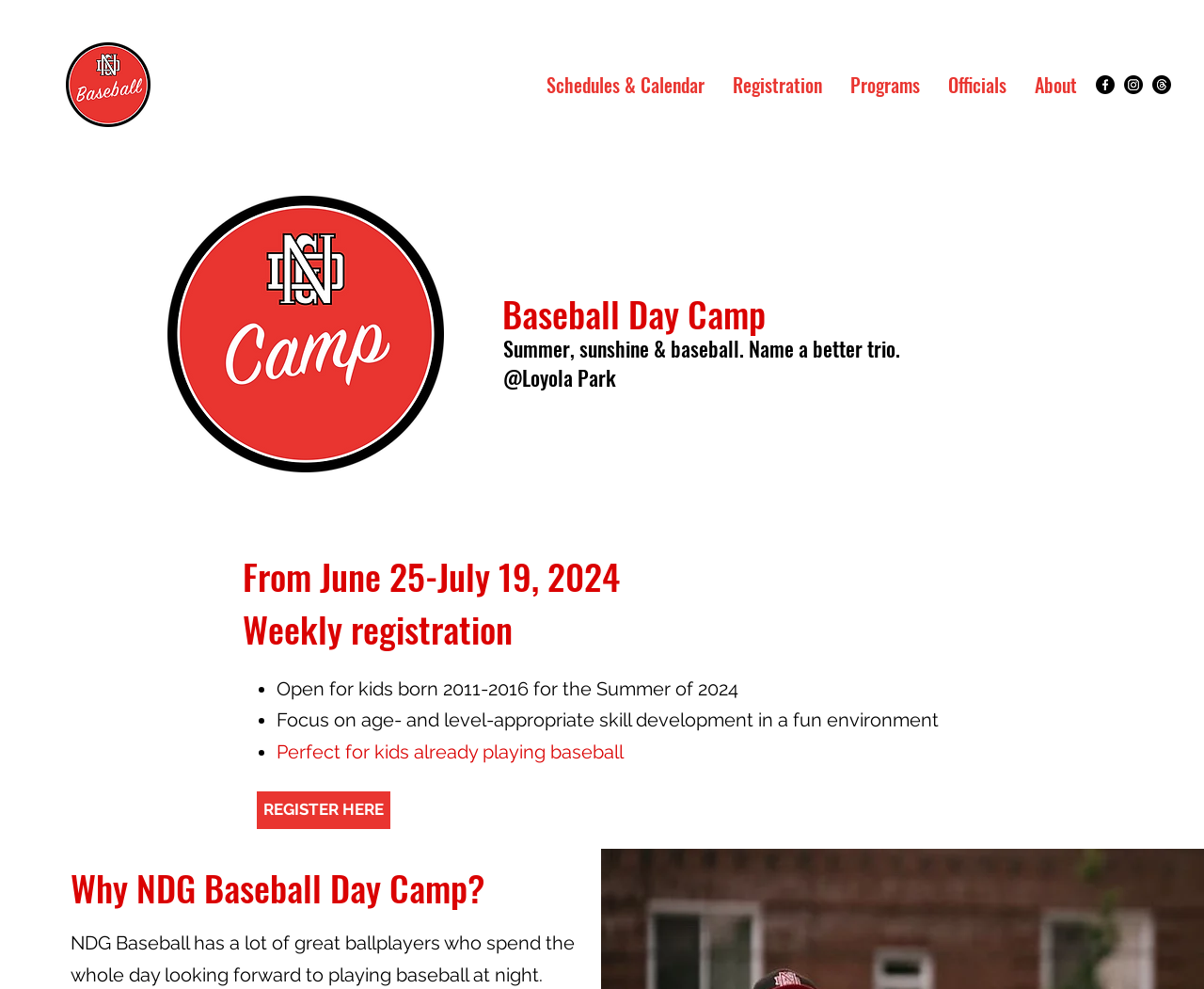Please identify the bounding box coordinates of the area that needs to be clicked to follow this instruction: "Check out the Facebook page".

[0.91, 0.076, 0.926, 0.095]